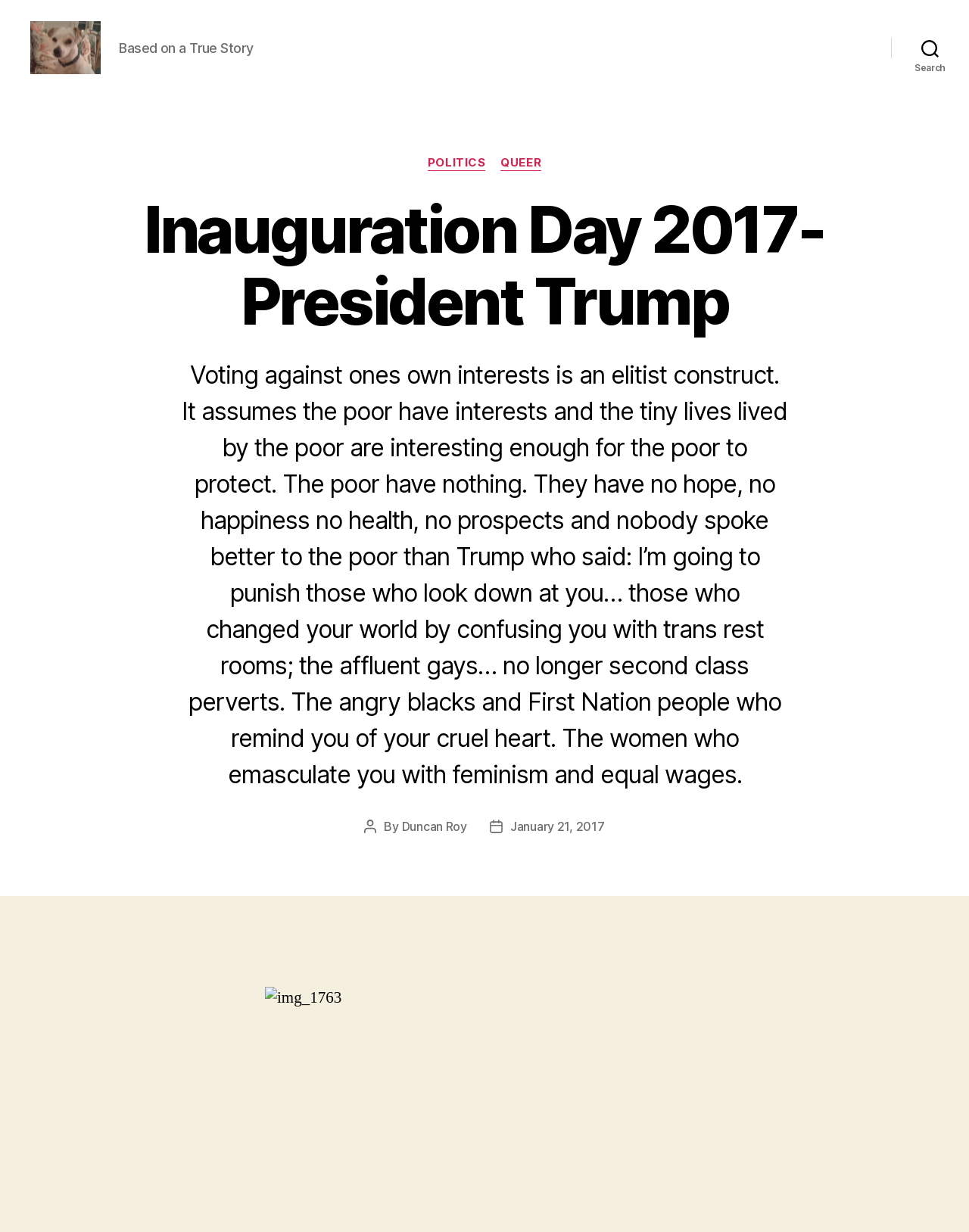Identify the bounding box coordinates for the UI element described as follows: "Queer". Ensure the coordinates are four float numbers between 0 and 1, formatted as [left, top, right, bottom].

[0.517, 0.139, 0.559, 0.151]